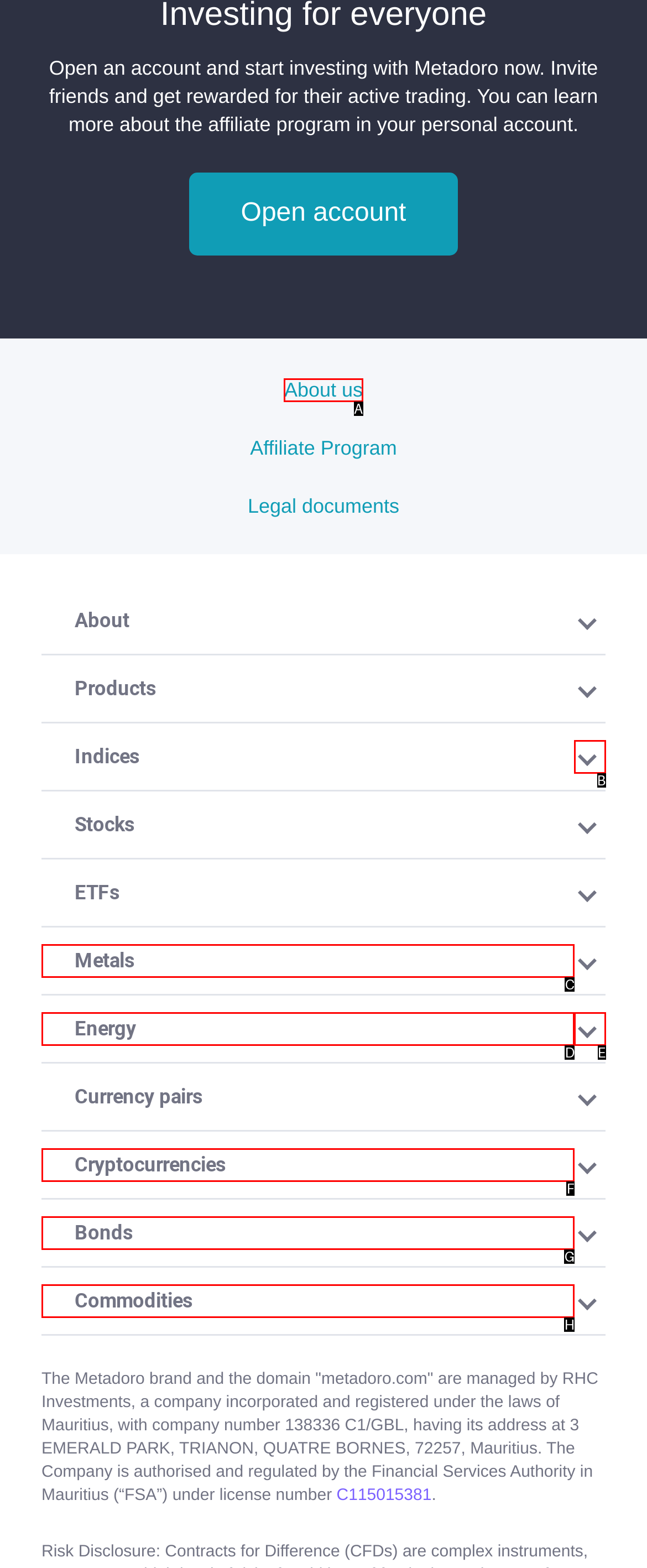Select the correct option based on the description: Metals
Answer directly with the option’s letter.

C